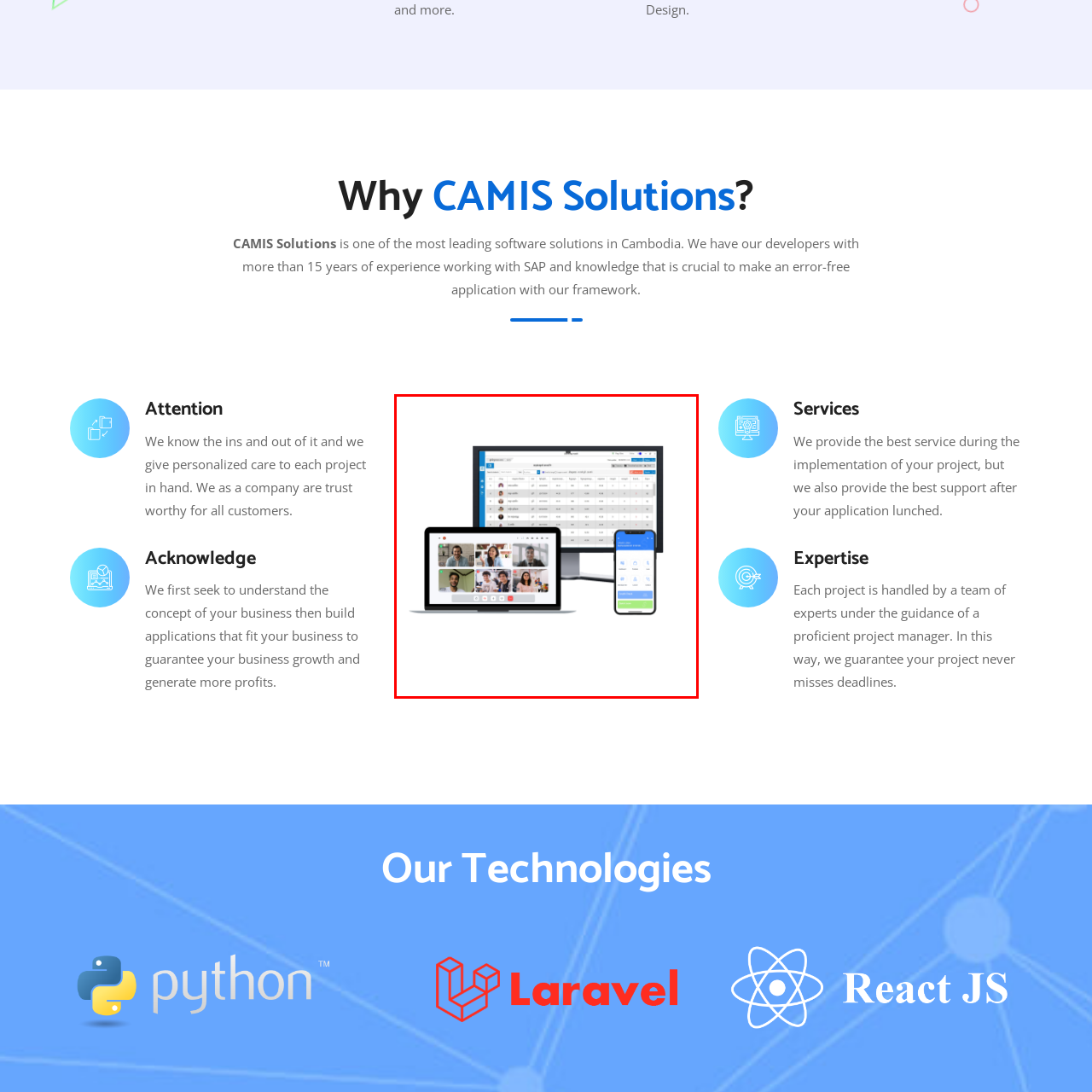What is the purpose of the analytics dashboard on the large monitor?
Review the content shown inside the red bounding box in the image and offer a detailed answer to the question, supported by the visual evidence.

The large monitor in the center of the image displays a detailed analytics dashboard featuring tables and charts, which presumably track project metrics or team performance, providing insights for informed decision-making.